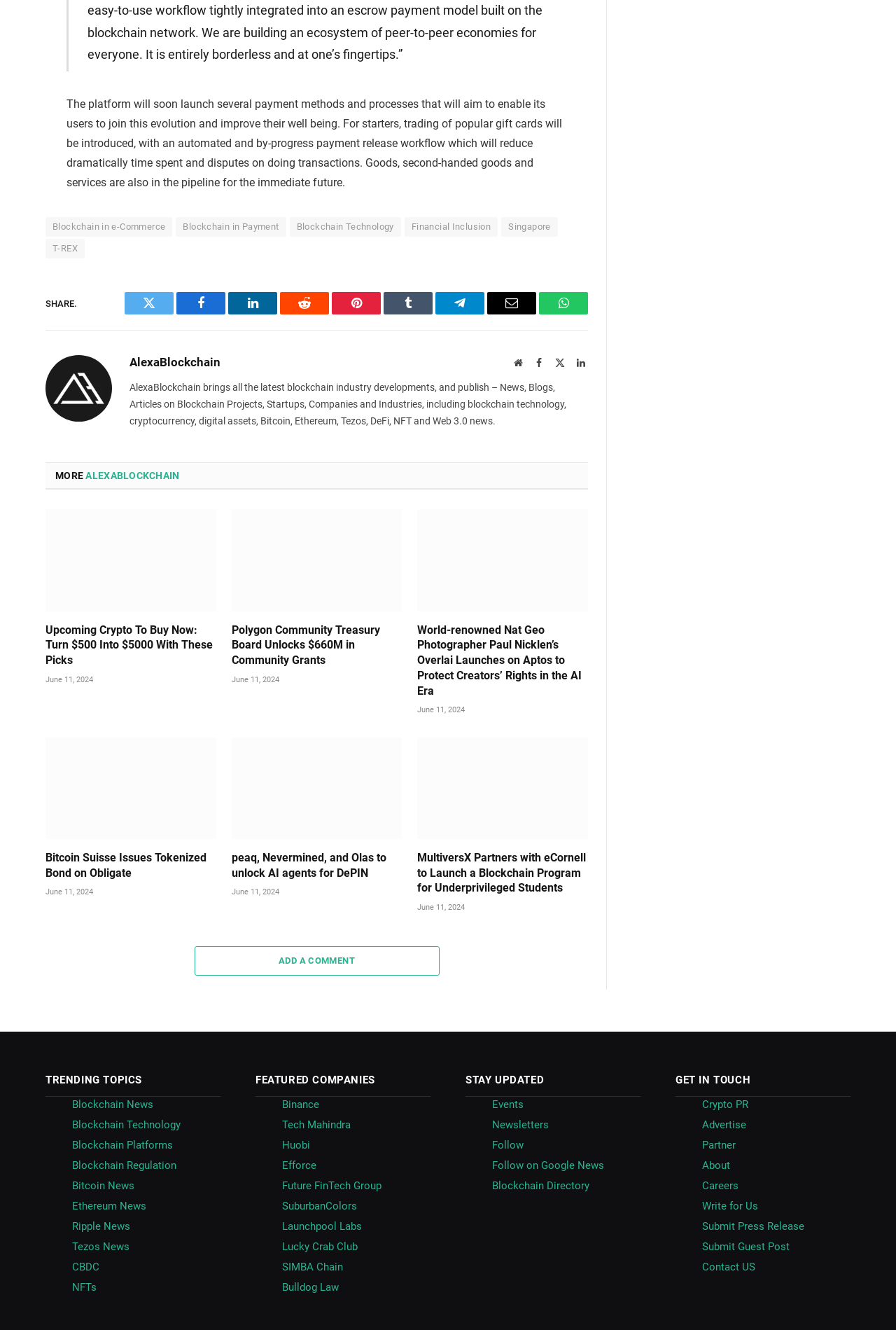Using the information in the image, give a detailed answer to the following question: What is the main topic of this webpage?

Based on the links and articles on the webpage, it appears that the main topic is blockchain technology and its related news and developments.